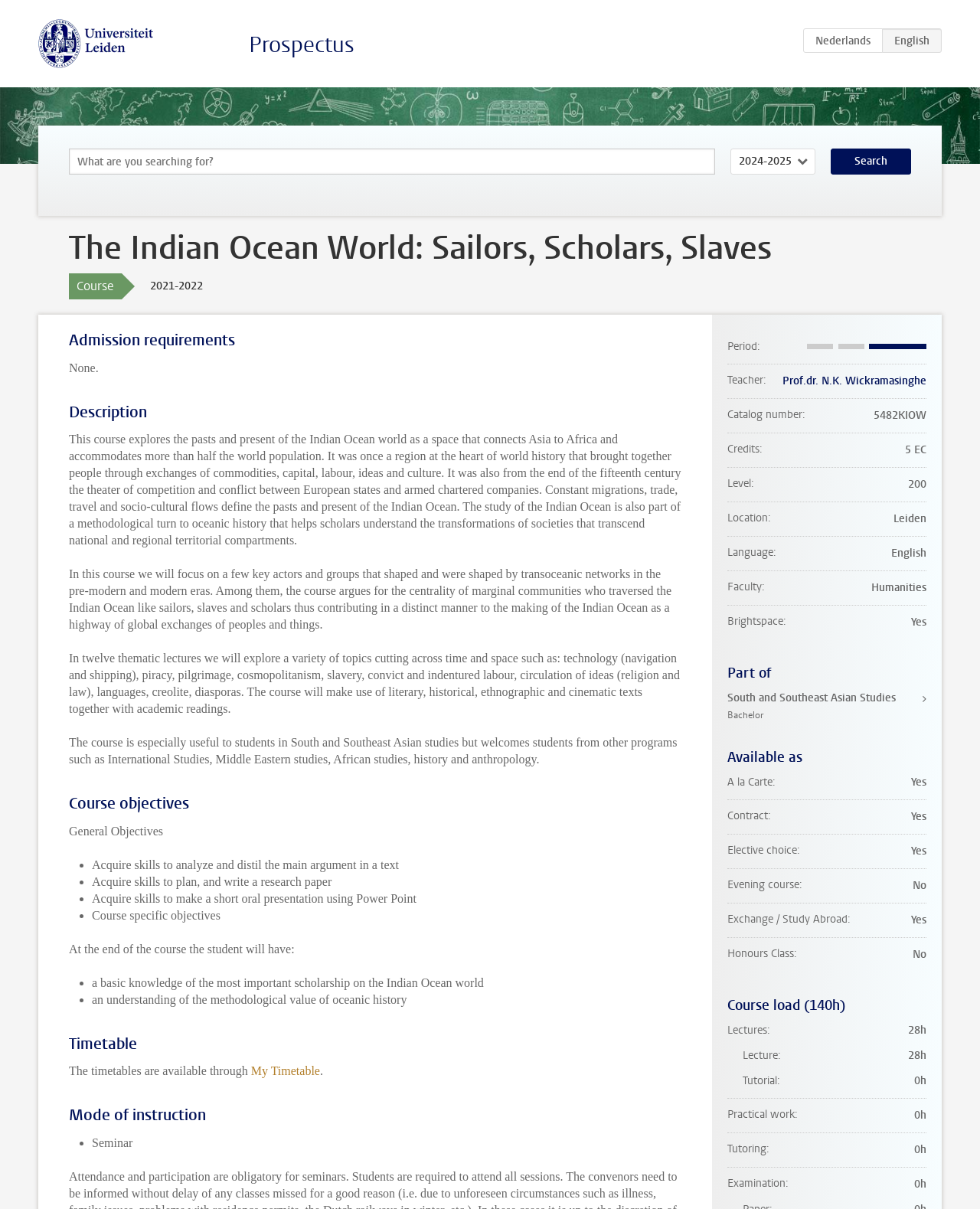Please locate the UI element described by "My Timetable" and provide its bounding box coordinates.

[0.256, 0.88, 0.327, 0.891]